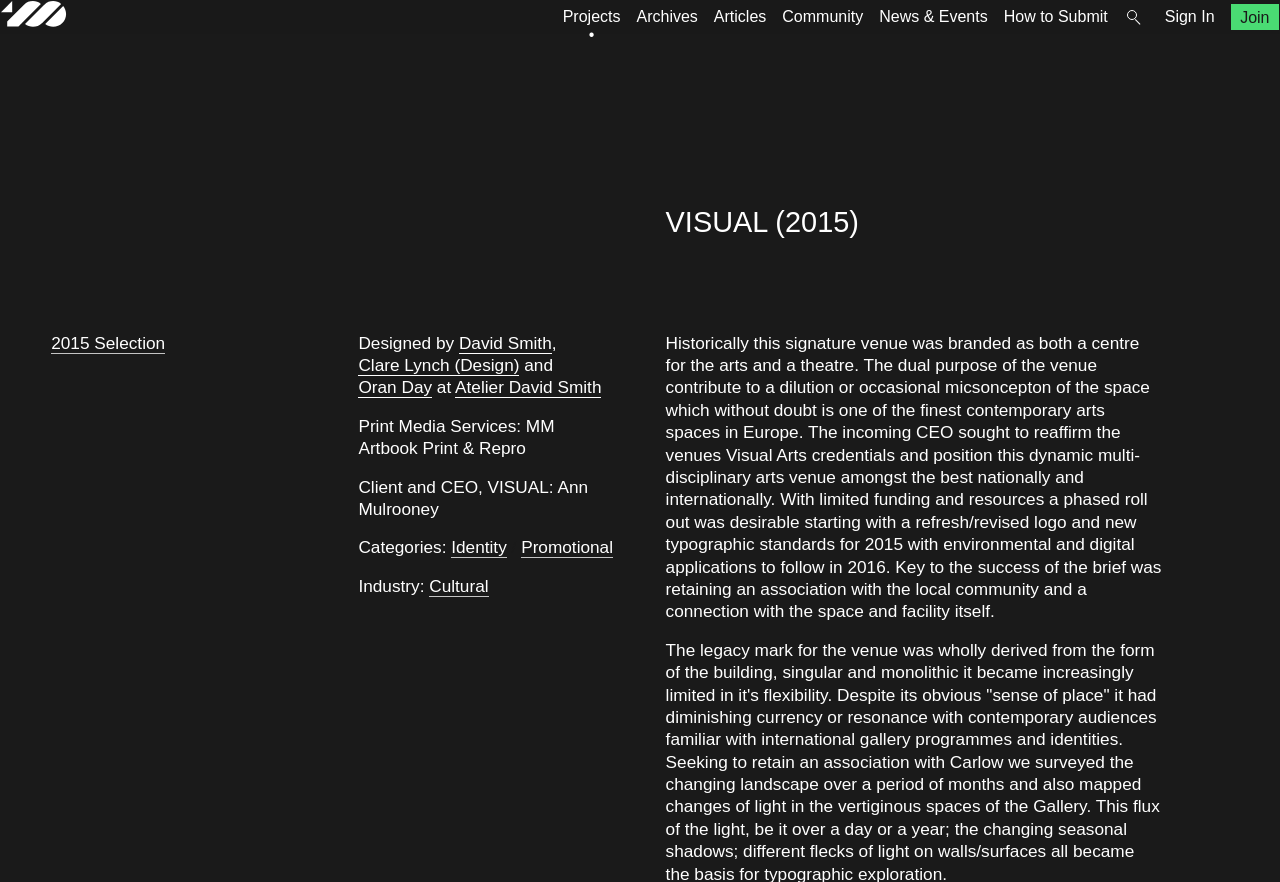Please specify the bounding box coordinates of the region to click in order to perform the following instruction: "Search for videos".

None